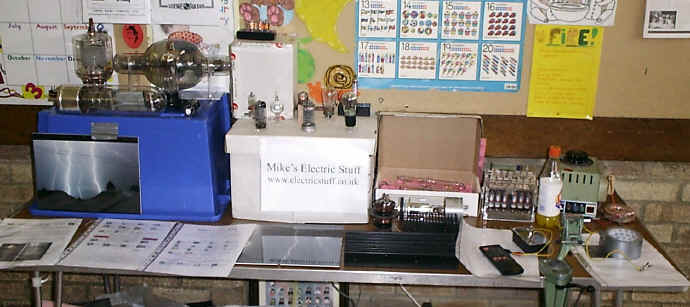What is scattered around the equipment?
Provide a detailed and extensive answer to the question.

The caption describes several scattered documents and printed materials that appear to provide instructions or information related to electronic projects, surrounding the equipment on the table.